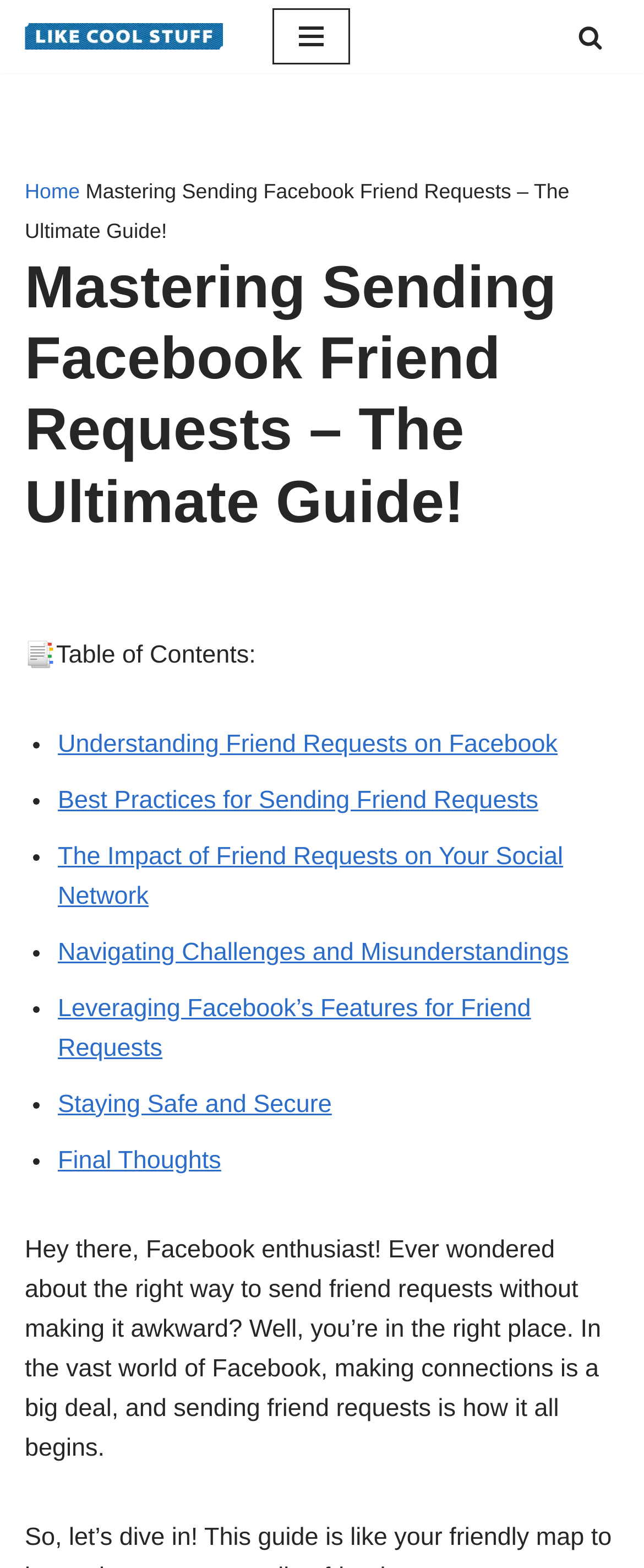Please locate the clickable area by providing the bounding box coordinates to follow this instruction: "Explore the Table of Contents".

[0.318, 0.448, 0.682, 0.465]